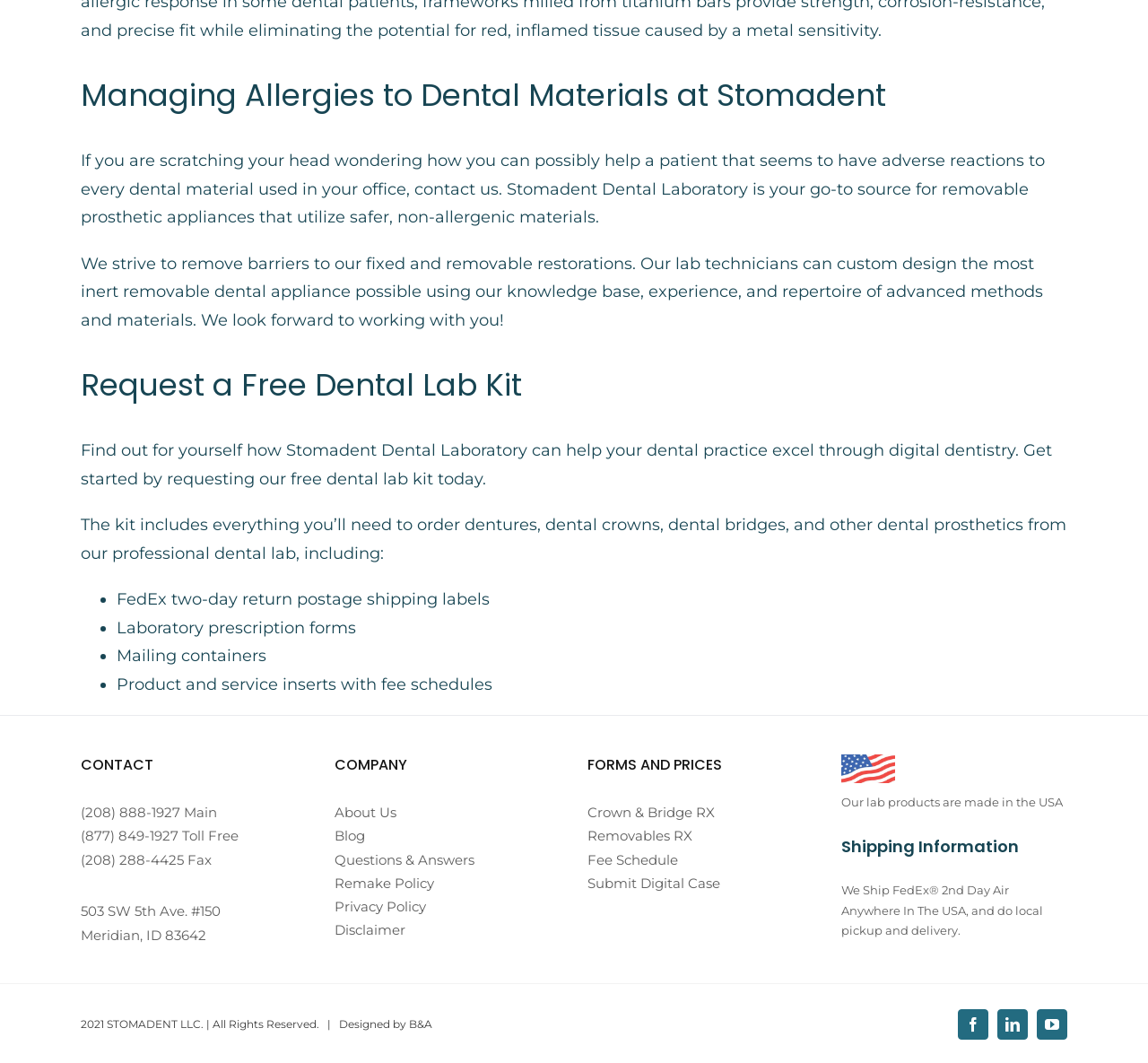Determine the bounding box coordinates for the UI element with the following description: "Privacy Policy". The coordinates should be four float numbers between 0 and 1, represented as [left, top, right, bottom].

[0.291, 0.845, 0.371, 0.861]